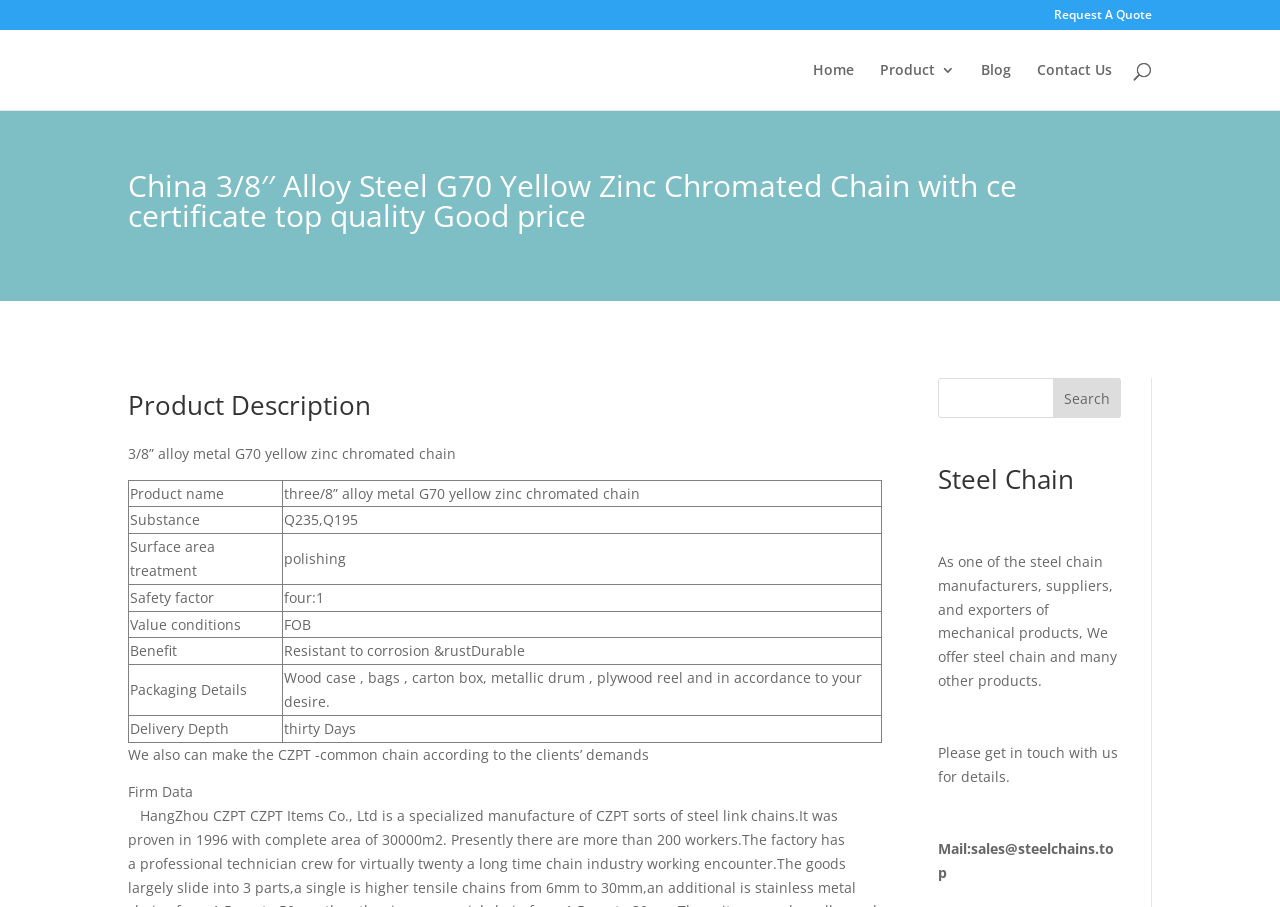How to contact the company?
Look at the screenshot and provide an in-depth answer.

I found the contact information by looking at the bottom of the webpage, where there is a section with the text 'Mail:' and a link with the email address 'sales@steelchains.top'.